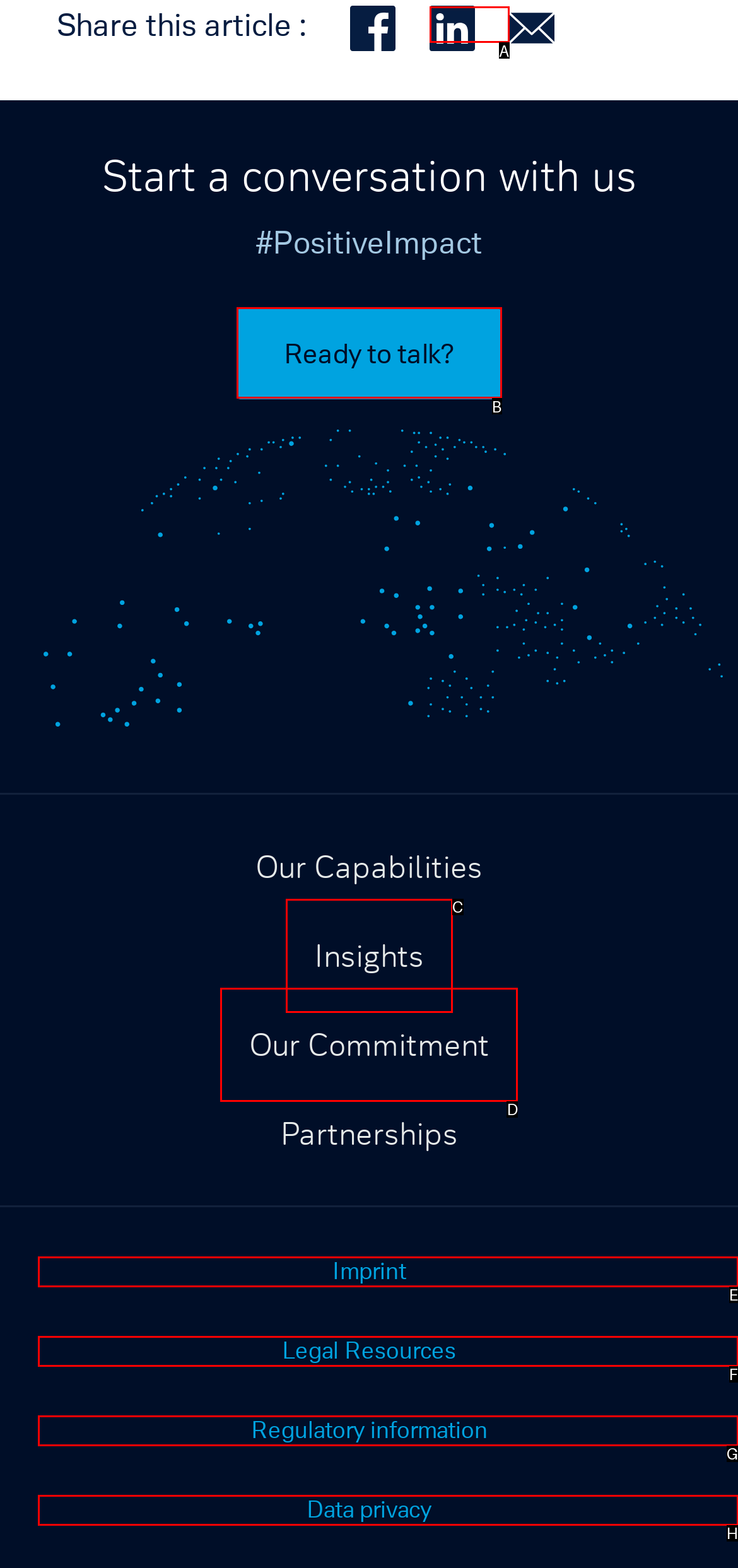From the options shown, which one fits the description: Ready to talk?? Respond with the appropriate letter.

B